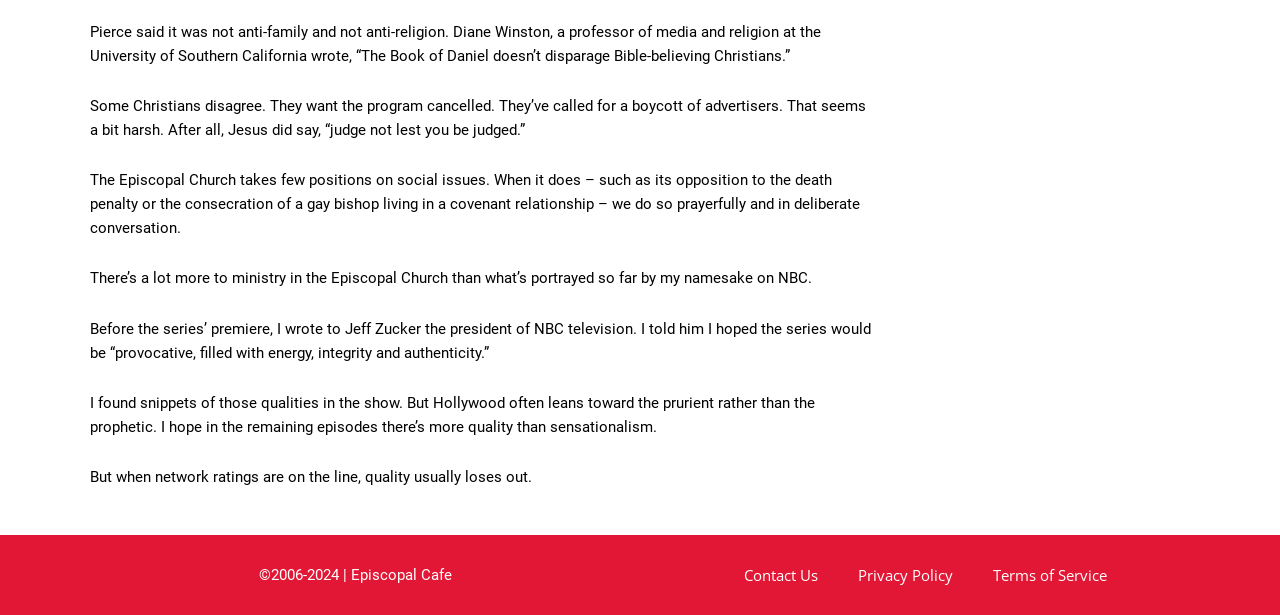What is the author's opinion on the TV series?
Answer the question with as much detail as possible.

The author seems to have a mixed opinion on the TV series 'The Book of Daniel'. They mention that it has some qualities they hoped for, but also criticize it for leaning towards sensationalism. They express their hope that the remaining episodes will have more quality than sensationalism.